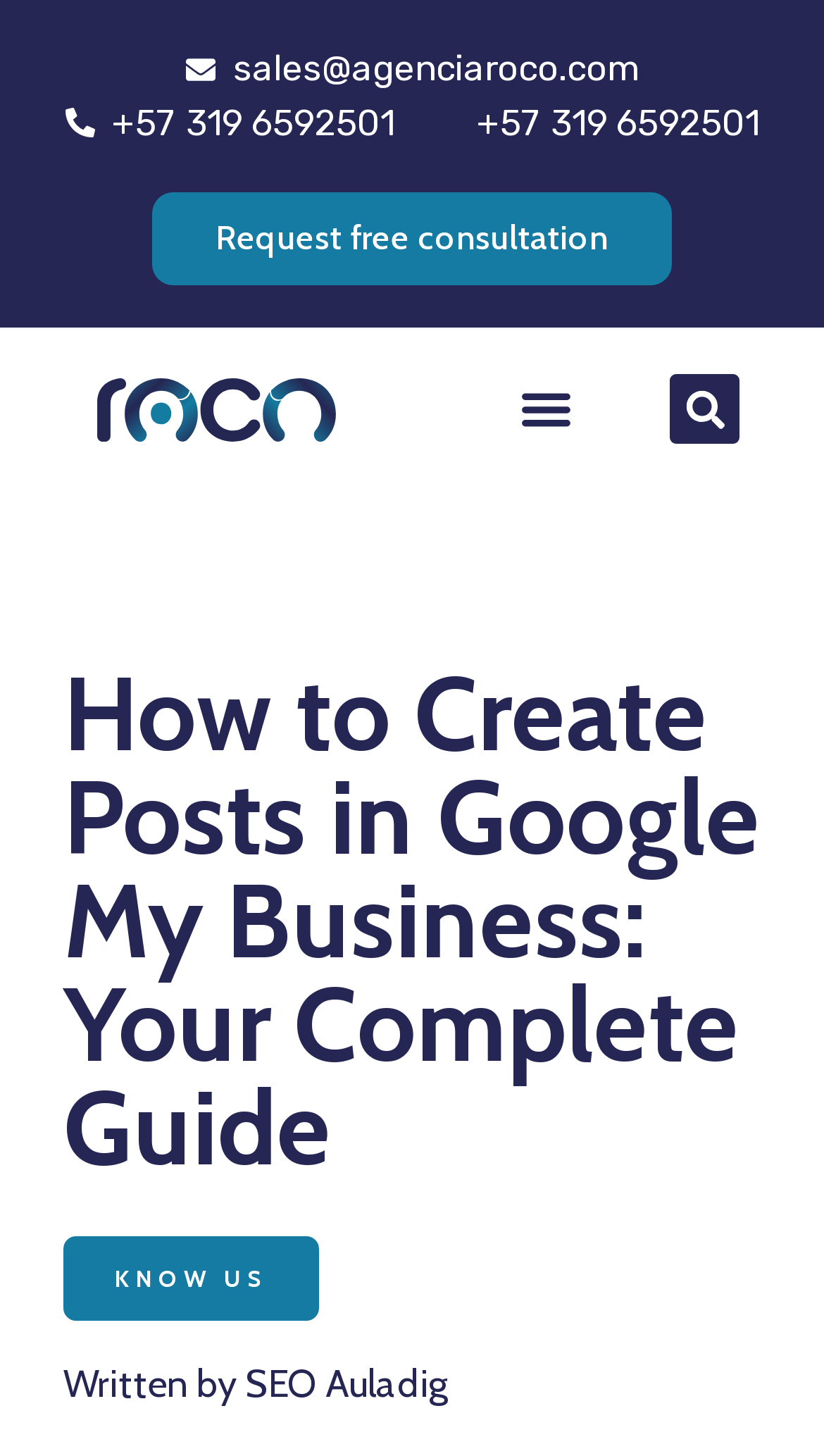What is the logo on the webpage?
Please answer the question as detailed as possible.

I found the logo by looking at the image element with the description 'roco agency logo' located at [0.117, 0.259, 0.409, 0.303] and its corresponding link element with the description 'roco agency logo' located at [0.051, 0.259, 0.474, 0.303].